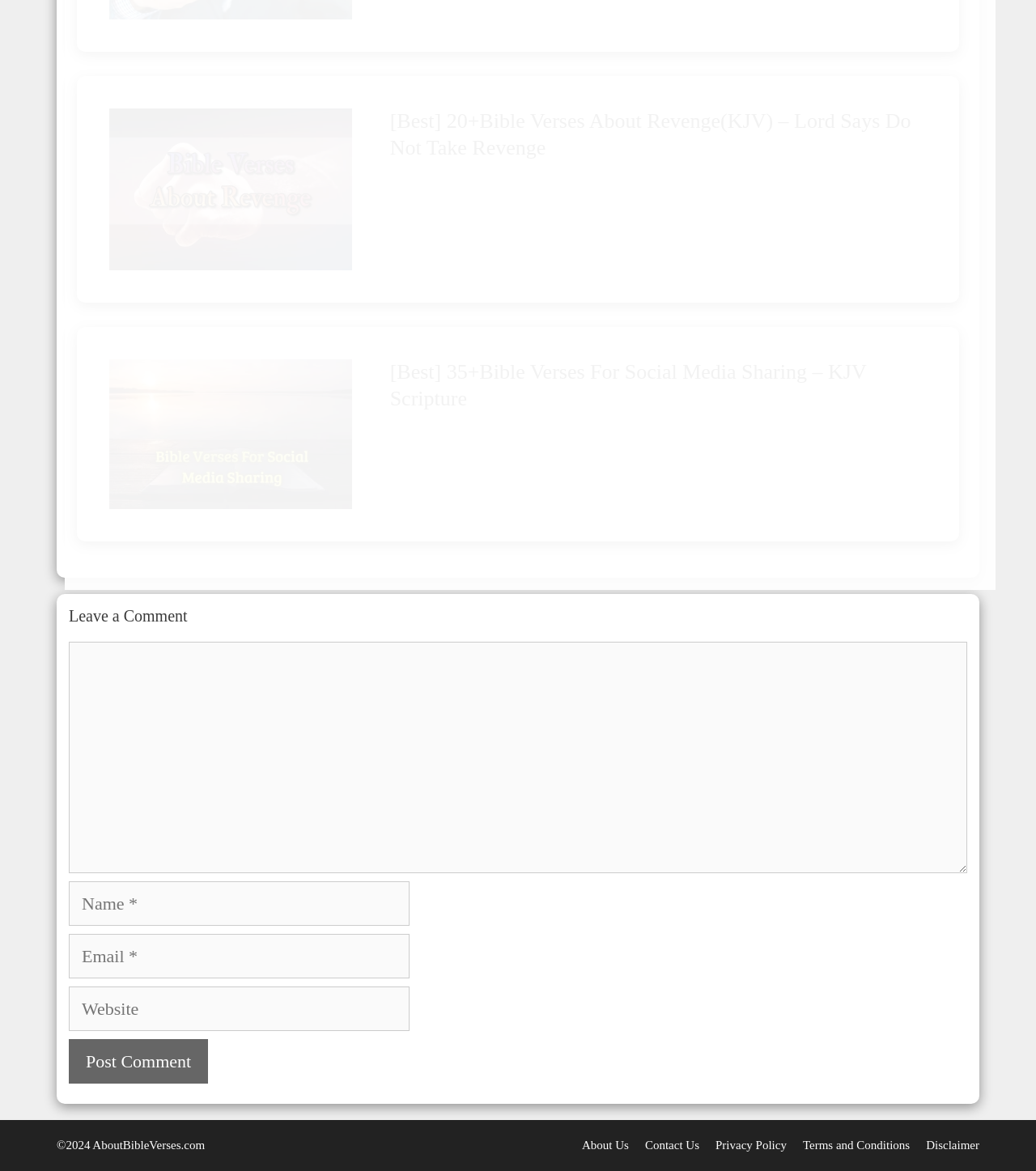Respond with a single word or short phrase to the following question: 
What is the topic of the first link on the webpage?

Bible Verses About Revenge